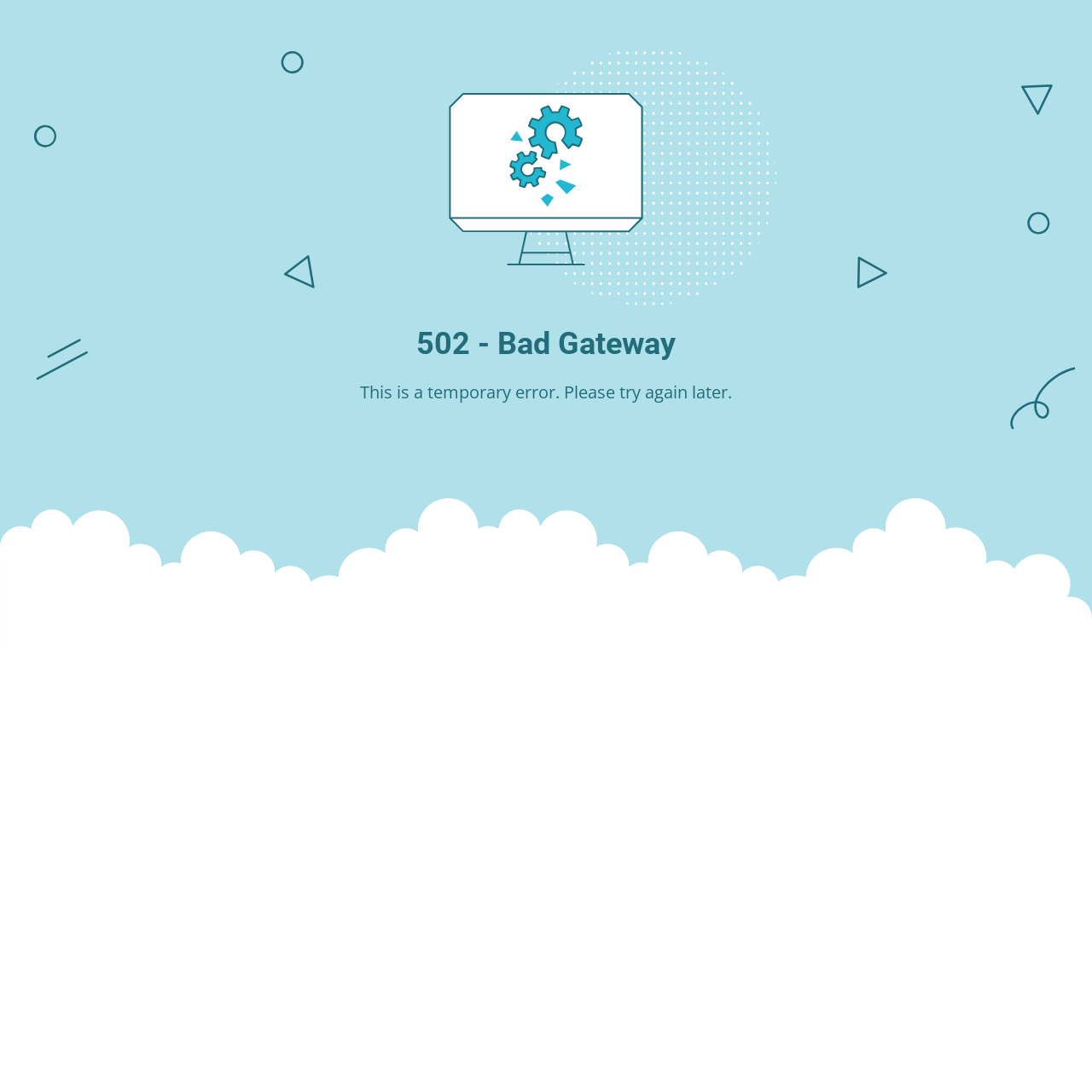Locate the primary heading on the webpage and return its text.

502 - Bad Gateway